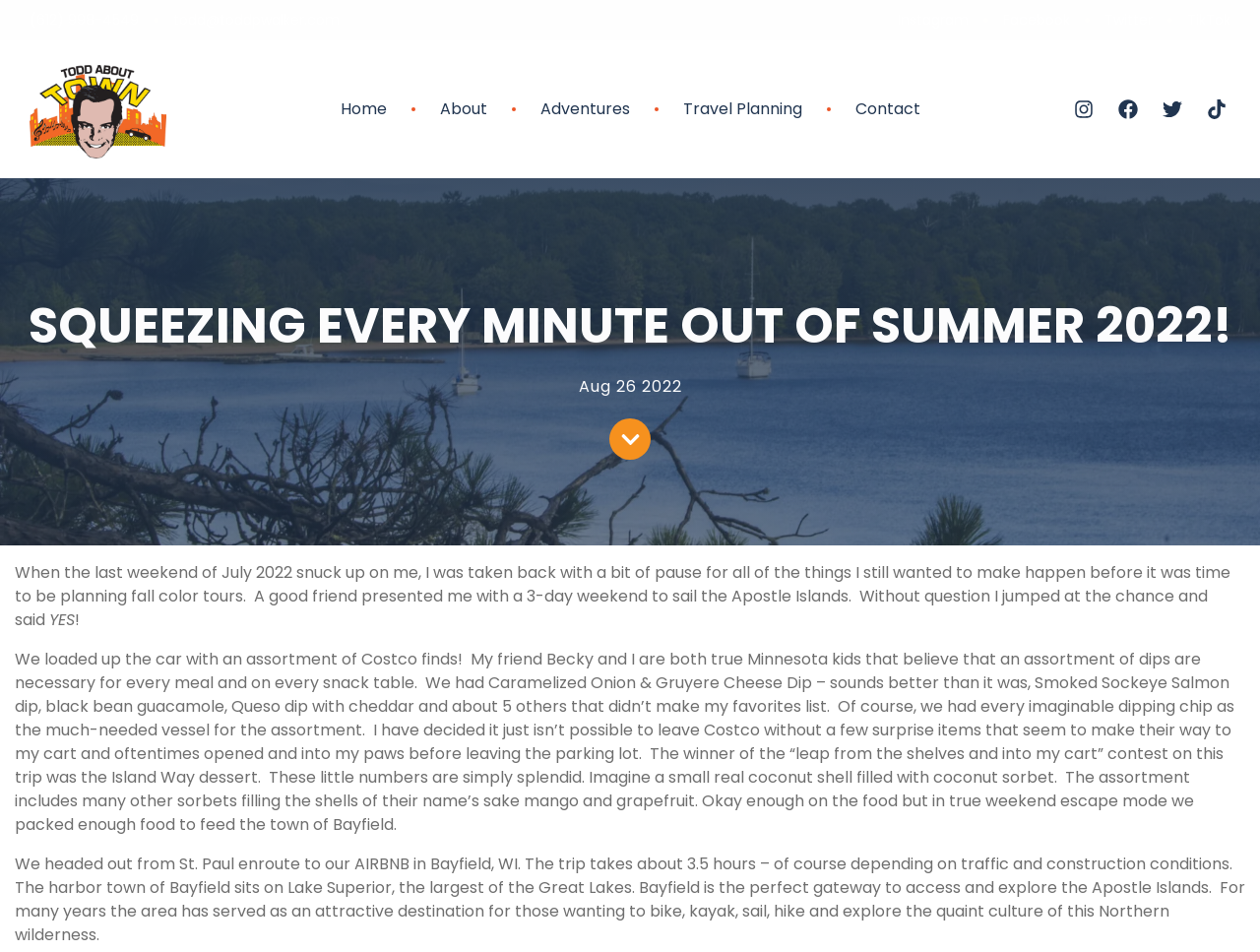Extract the bounding box coordinates for the HTML element that matches this description: "alt="todd-logo-old" title="todd-logo-old"". The coordinates should be four float numbers between 0 and 1, i.e., [left, top, right, bottom].

[0.023, 0.063, 0.132, 0.166]